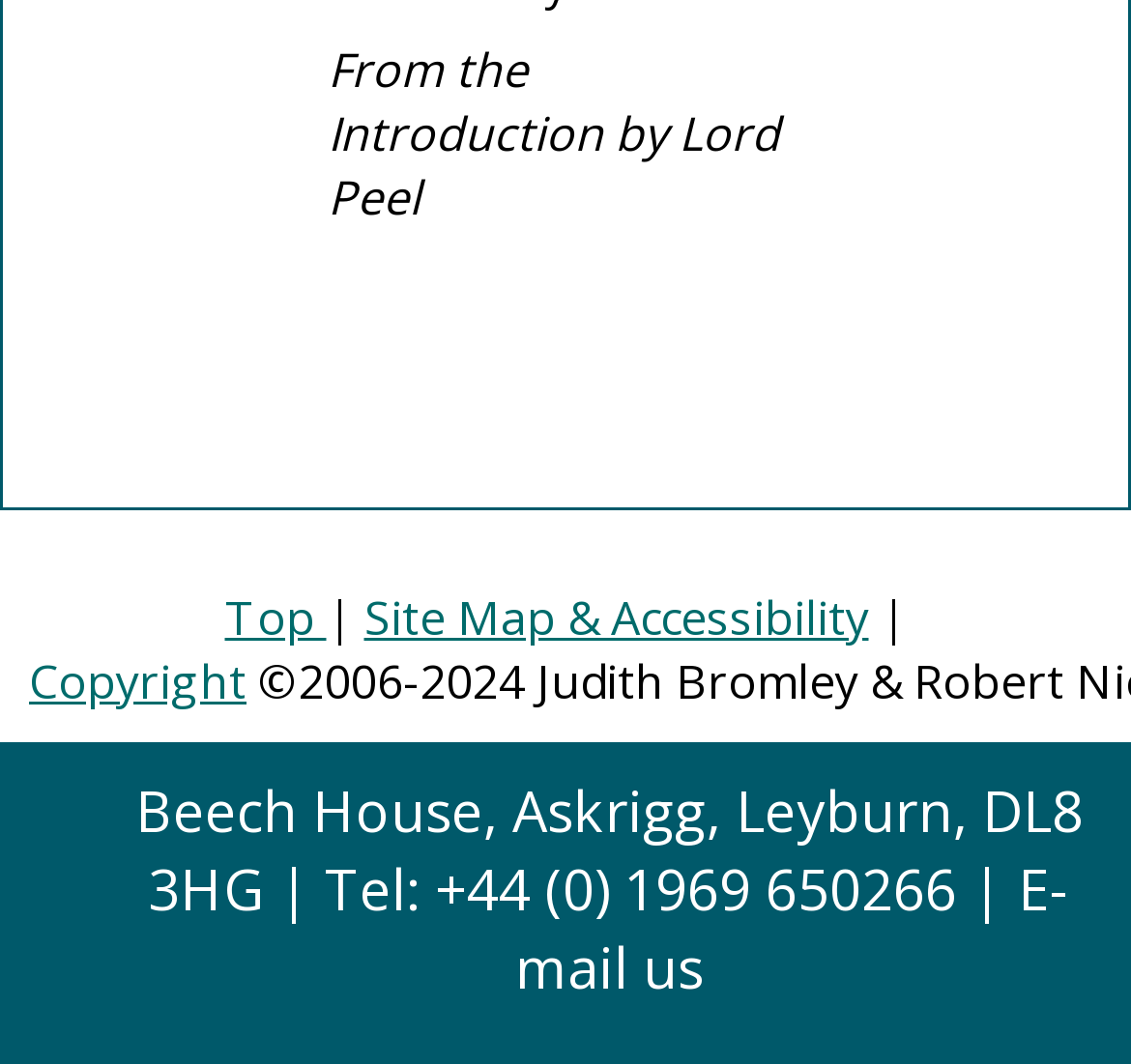Analyze the image and provide a detailed answer to the question: What is the email contact method?

I found the email contact method 'E-mail us' in the link element that is located below the phone number.